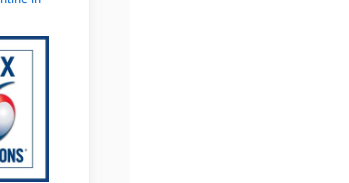Based on the image, please elaborate on the answer to the following question:
Who are the defending champions of the Singapore Sevens tournament?

The answer can be obtained by reading the caption, which mentions that New Zealand is the defending champion of the tournament.